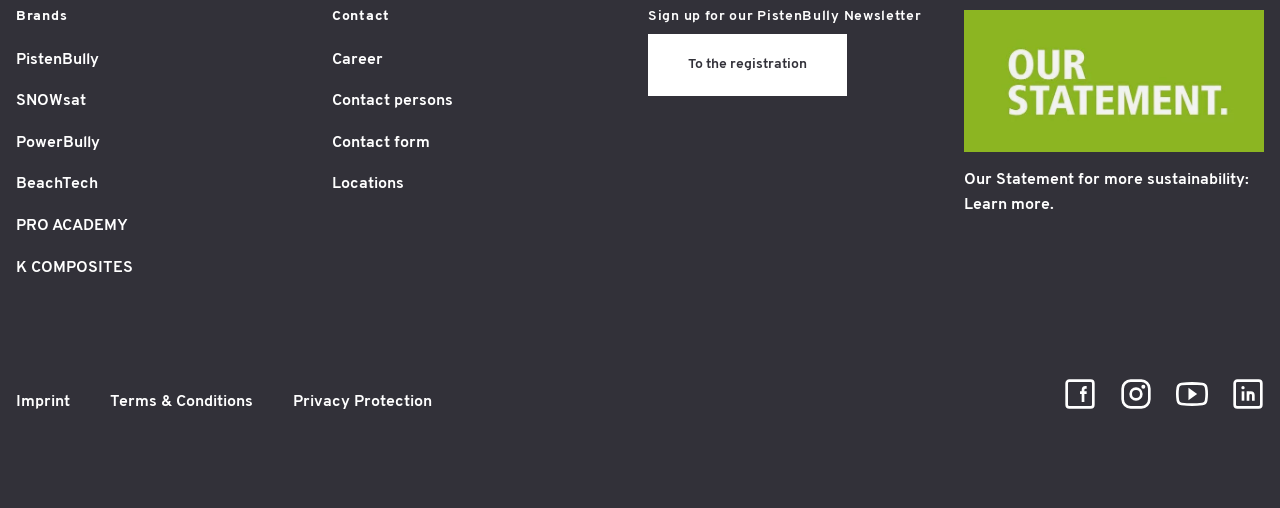Using the information shown in the image, answer the question with as much detail as possible: How many social media links are there?

There are four social media links, which are facebook, instagram, youtube, and linkedin, each with an accompanying image, located under the 'Social Media' navigation section.